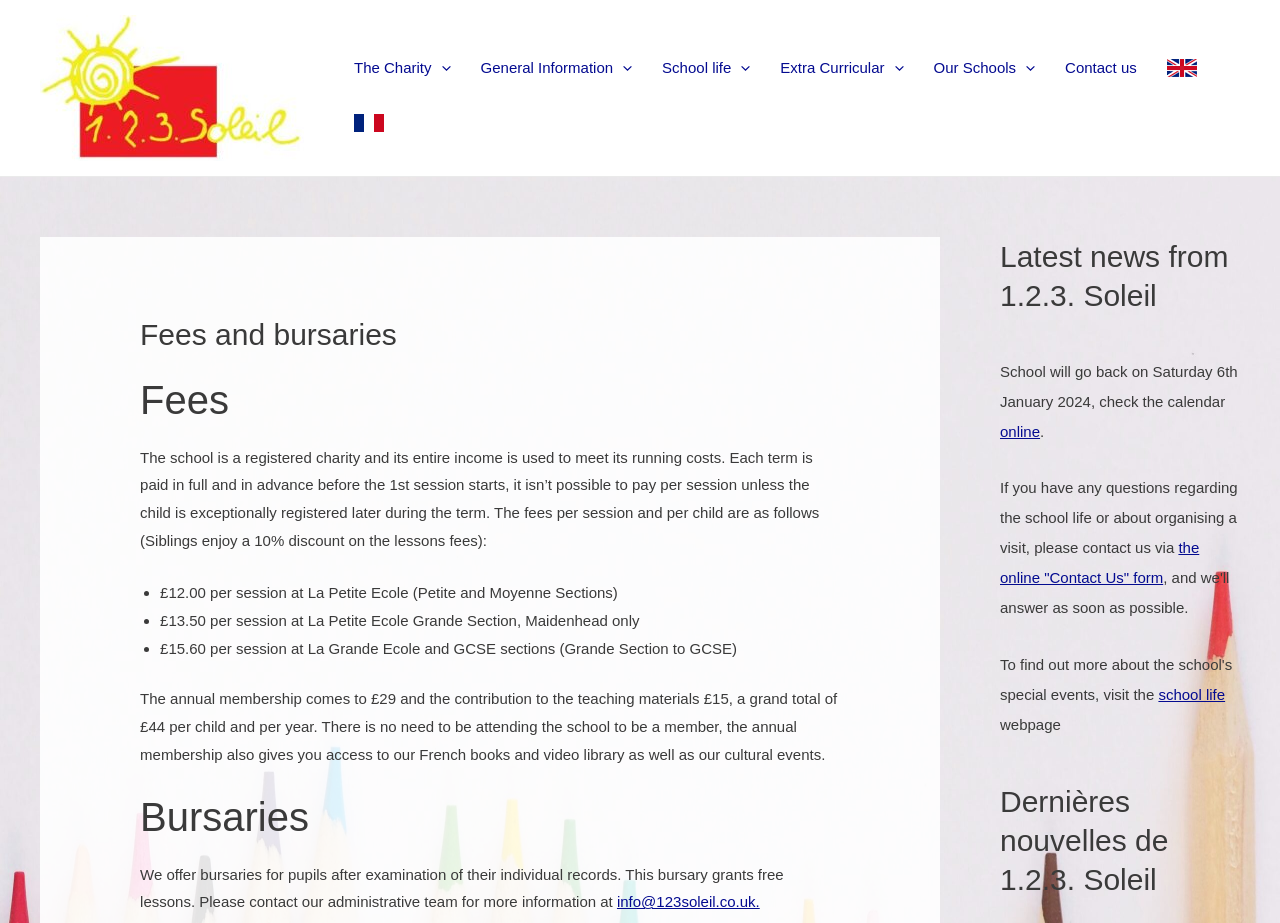Identify the bounding box coordinates for the element that needs to be clicked to fulfill this instruction: "Click on info@123soleil.co.uk email link". Provide the coordinates in the format of four float numbers between 0 and 1: [left, top, right, bottom].

[0.482, 0.968, 0.594, 0.986]